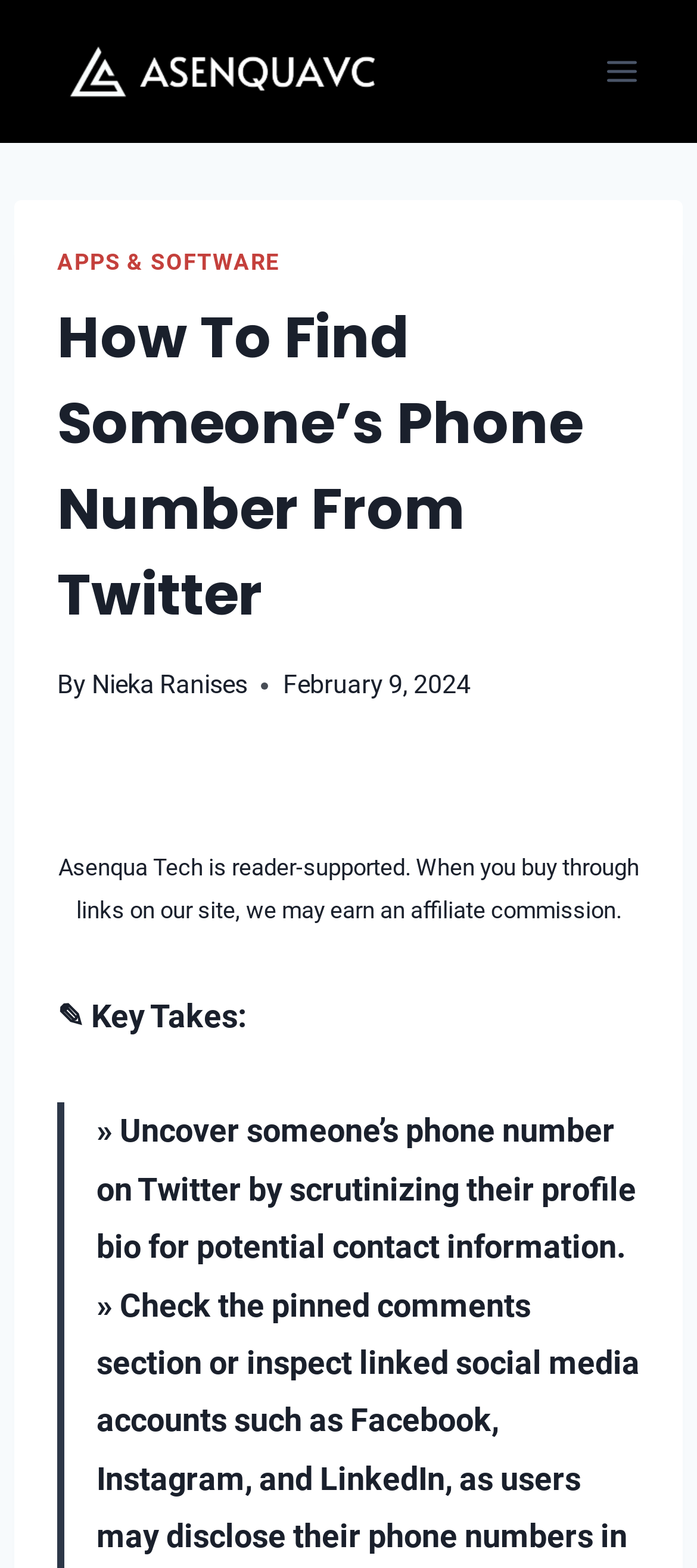Respond with a single word or short phrase to the following question: 
Who wrote the article?

Nieka Ranises